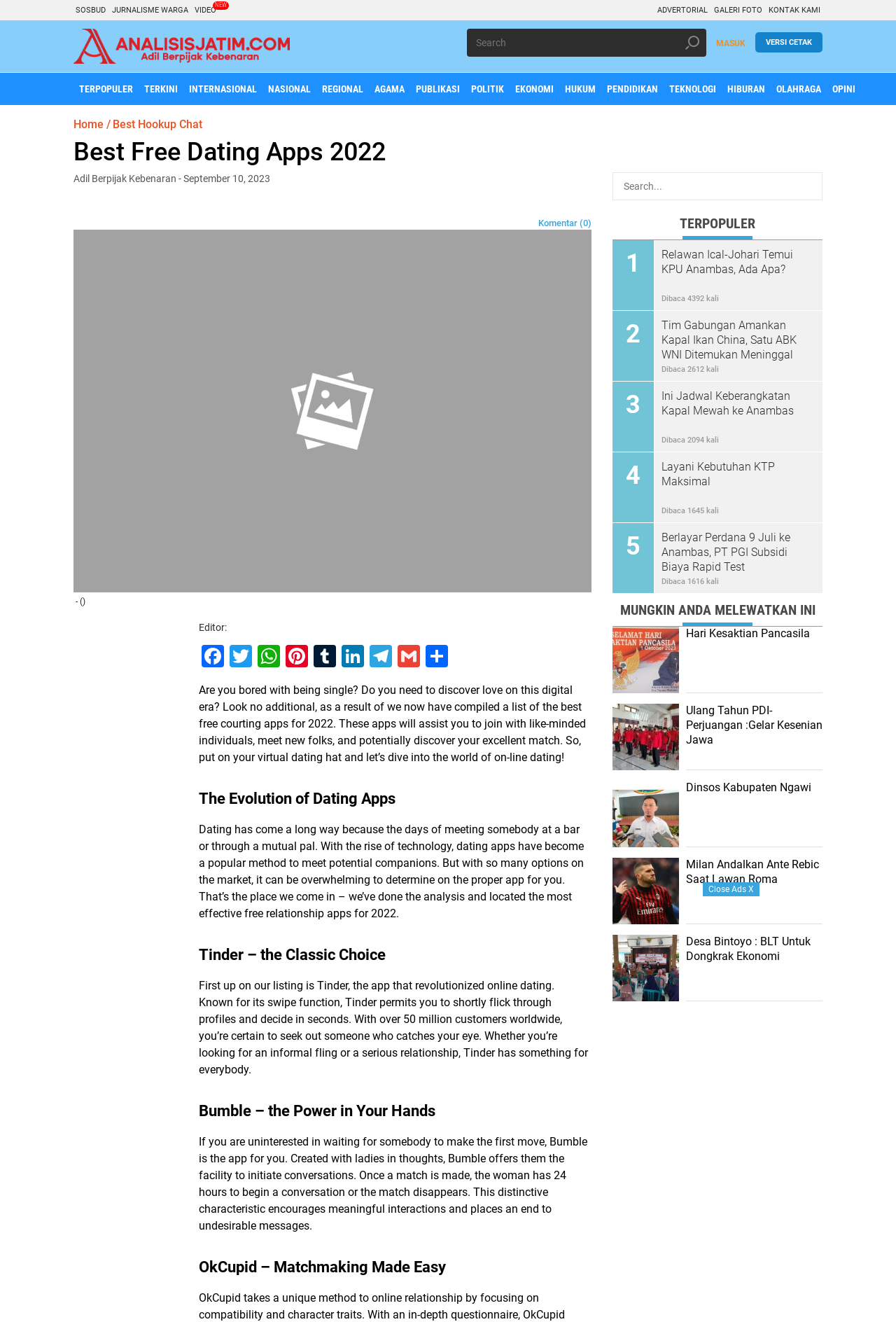Please identify the bounding box coordinates of the clickable area that will allow you to execute the instruction: "Read the article about Tinder".

[0.222, 0.741, 0.657, 0.814]